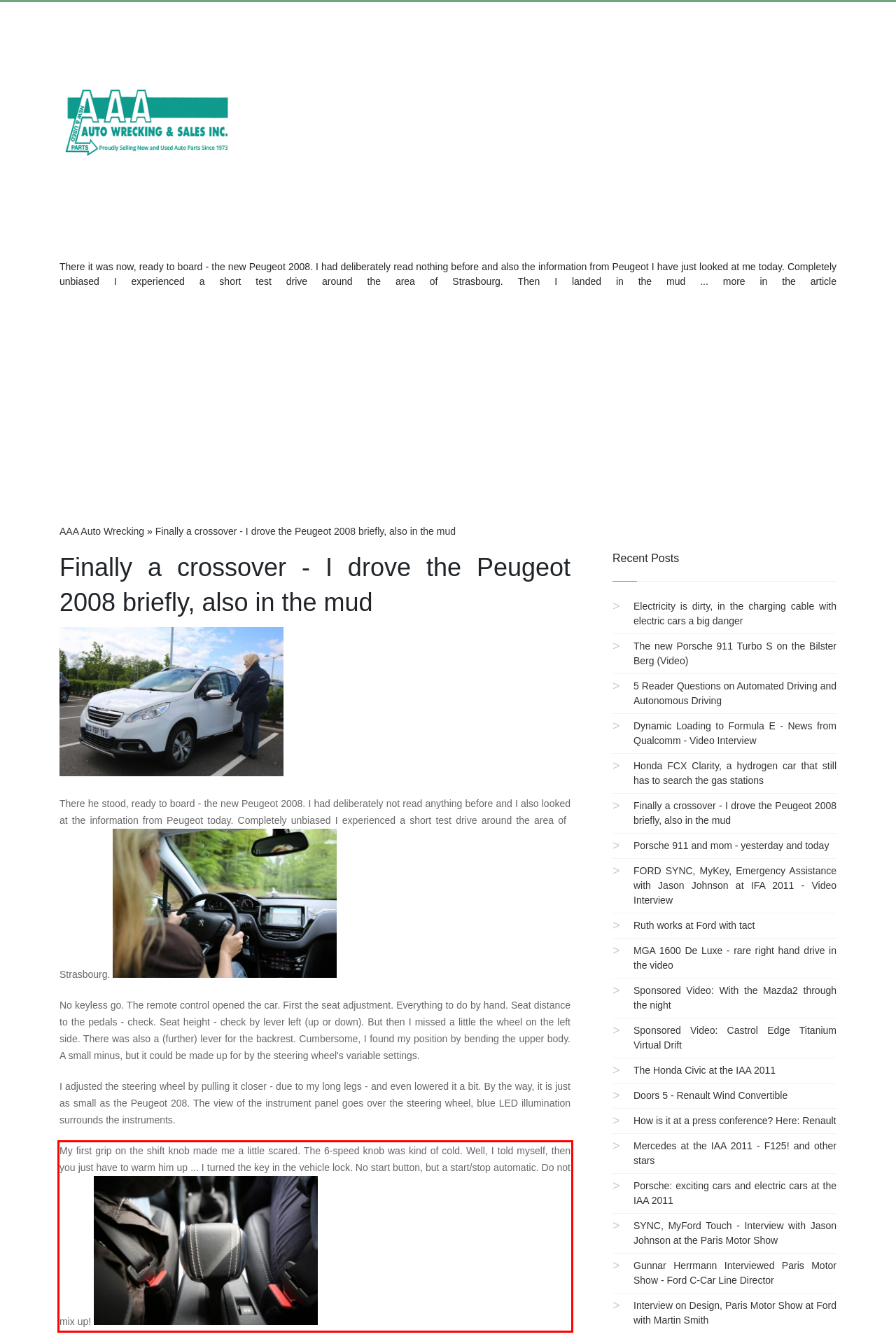You are given a screenshot with a red rectangle. Identify and extract the text within this red bounding box using OCR.

My first grip on the shift knob made me a little scared. The 6-speed knob was kind of cold. Well, I told myself, then you just have to warm him up ... I turned the key in the vehicle lock. No start button, but a start/stop automatic. Do not mix up!